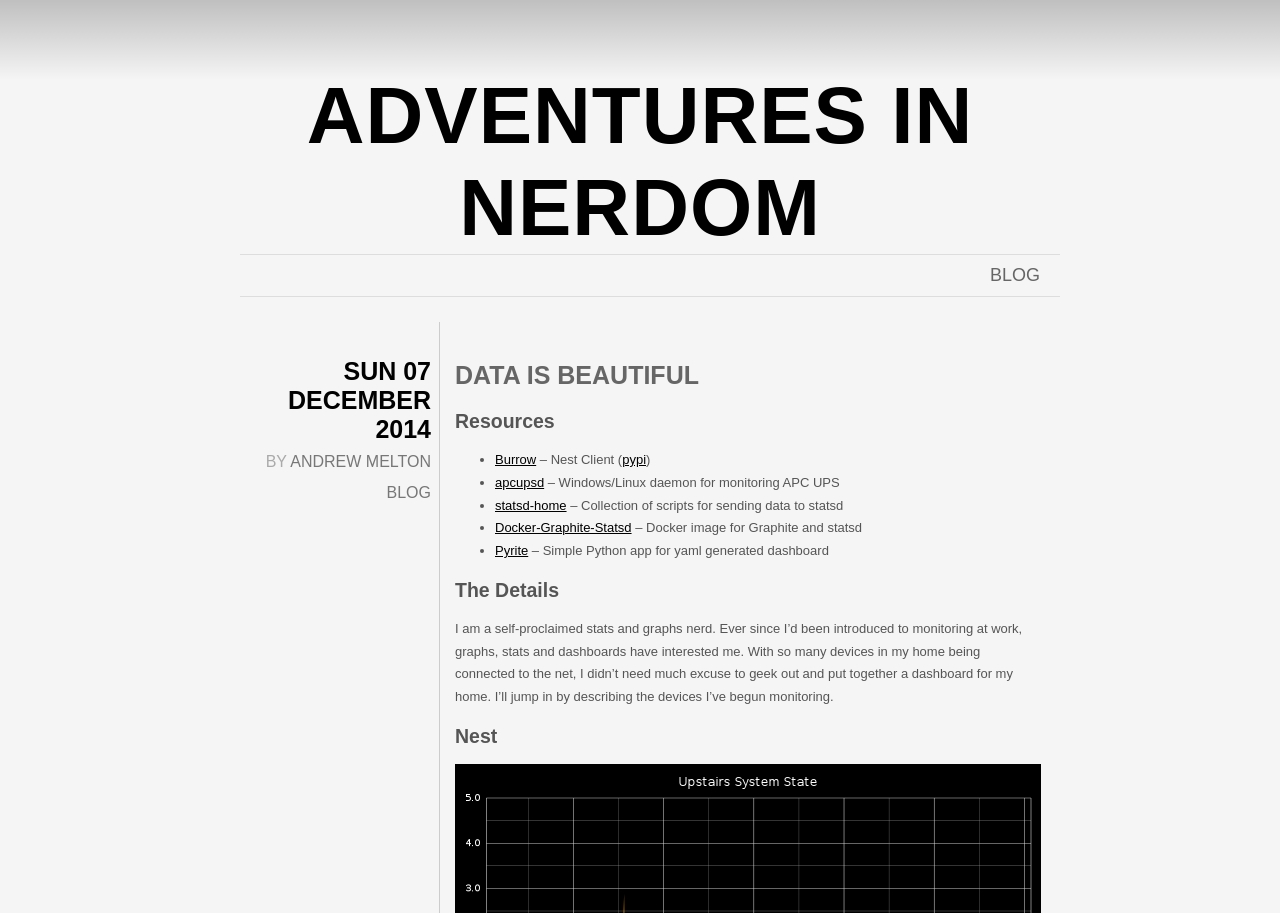Identify the bounding box coordinates of the element to click to follow this instruction: 'Read the 'The Details' section'. Ensure the coordinates are four float values between 0 and 1, provided as [left, top, right, bottom].

[0.355, 0.634, 0.809, 0.659]